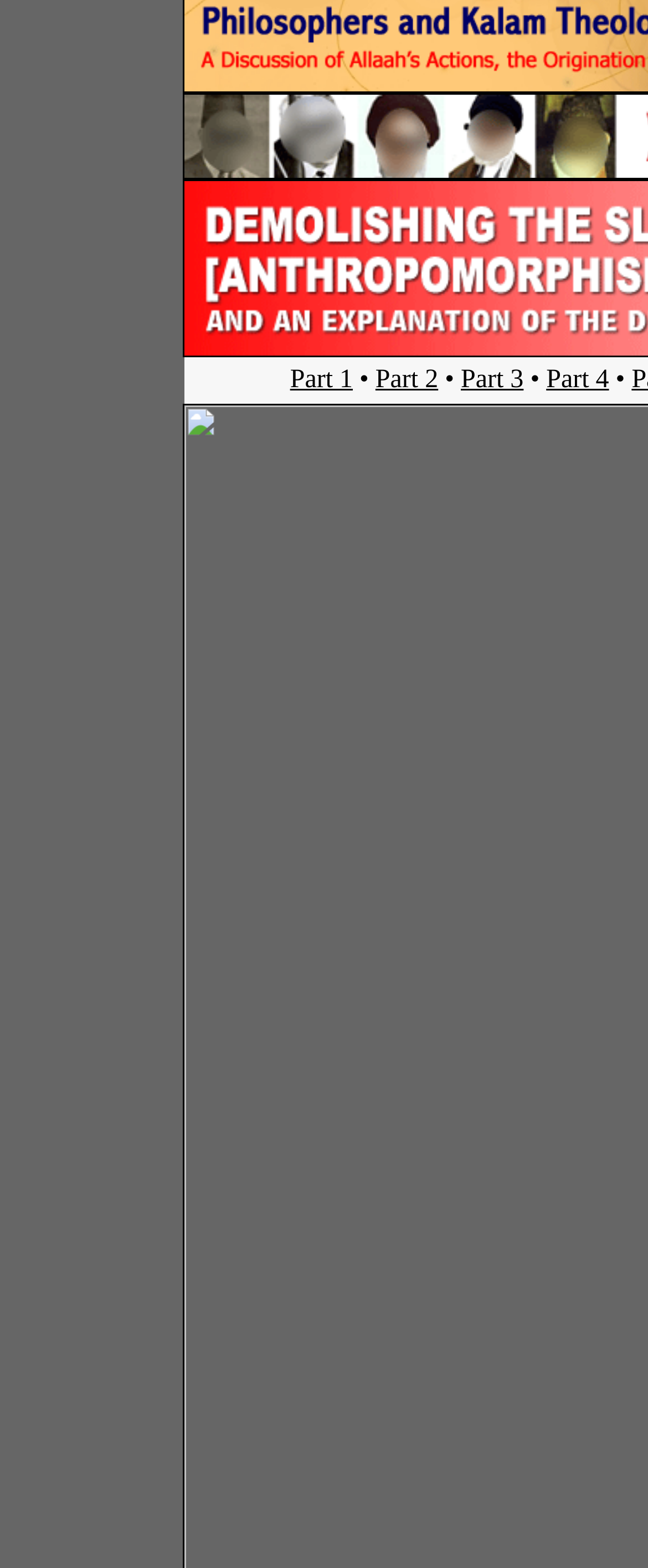Based on the element description Download, identify the bounding box coordinates for the UI element. The coordinates should be in the format (top-left x, top-left y, bottom-right x, bottom-right y) and within the 0 to 1 range.

None